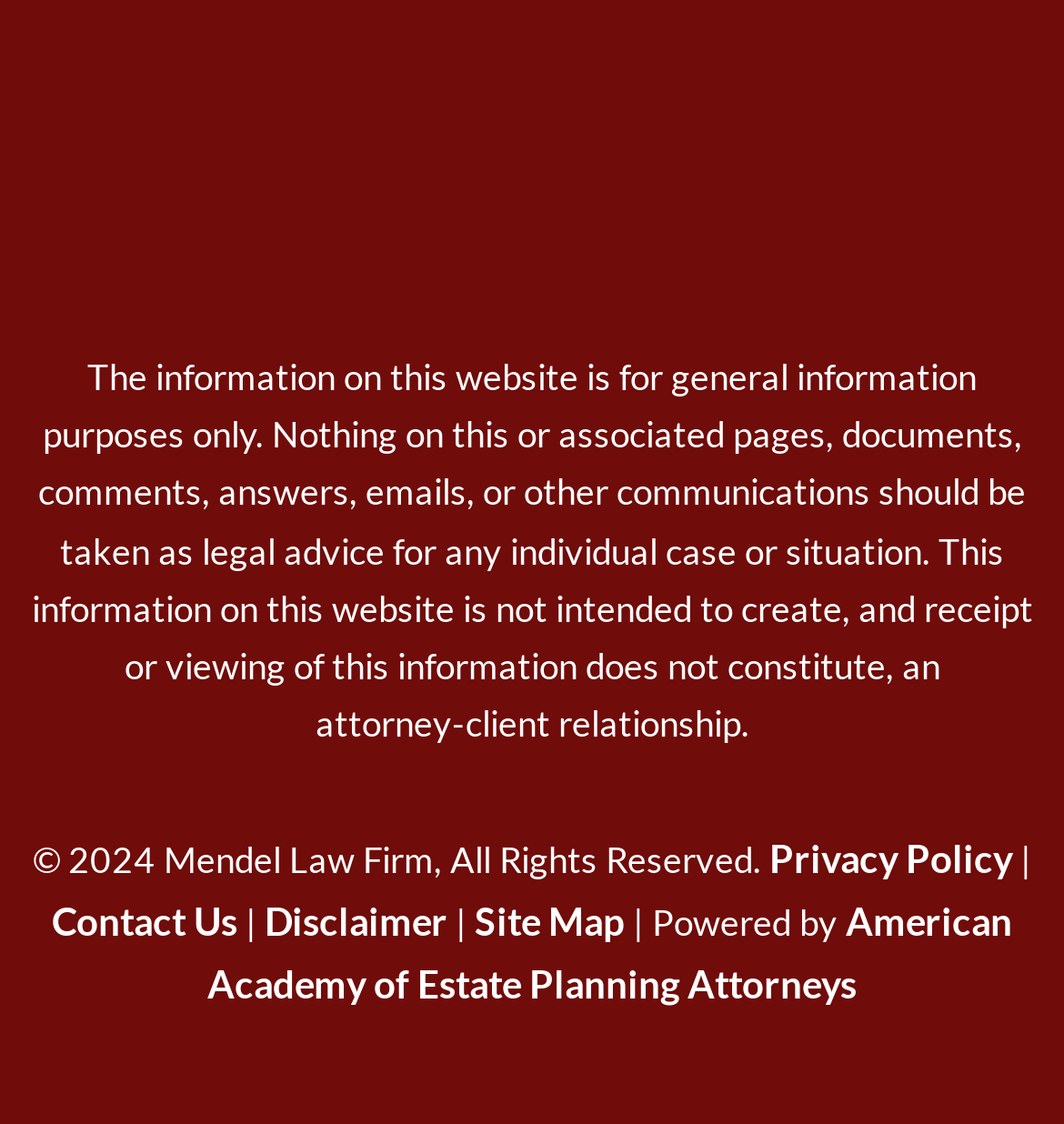What is the organization powered by?
Give a one-word or short-phrase answer derived from the screenshot.

American Academy of Estate Planning Attorneys